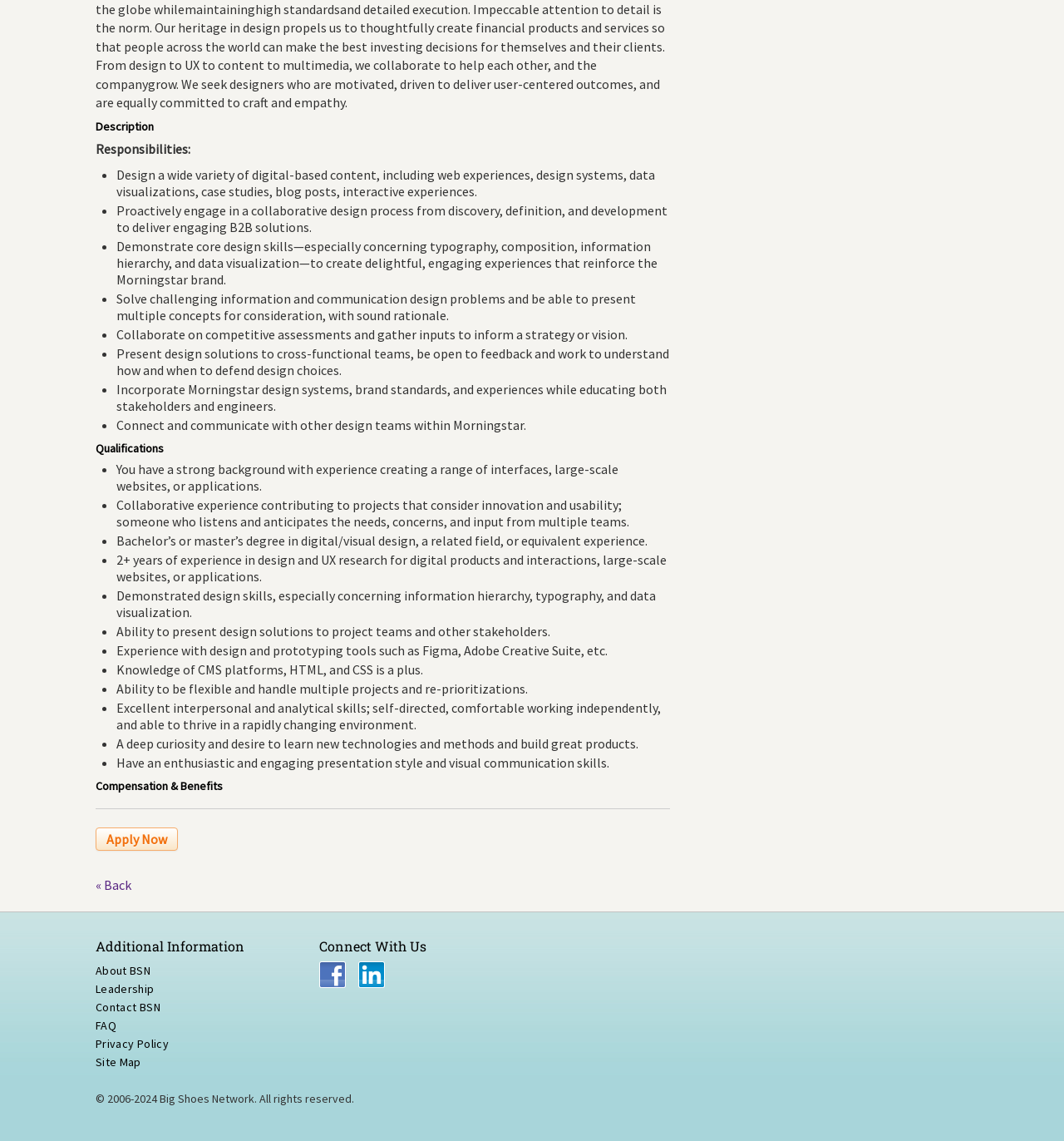Find and indicate the bounding box coordinates of the region you should select to follow the given instruction: "Follow BSN on Facebook".

[0.3, 0.846, 0.325, 0.859]